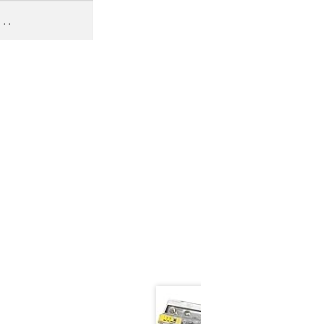Answer the question in one word or a short phrase:
How much does the Quicksilver 79953Q04 cost?

$7.29